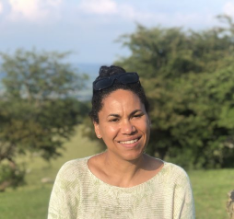Explain the details of the image comprehensively.

The image features a smiling woman outdoors, surrounded by lush greenery and trees, with a serene landscape in the background. She is wearing a light-colored, textured sweater and is styled with her hair up, partially secured with a pair of sunglasses resting on her head. This inviting scene evokes a sense of tranquility and warmth, complementing the holistic healing services mentioned on the website, which emphasize therapies for mind, body, and spirit. This visual representation aligns with the therapeutic approach of promoting good health and resilience, reflecting the values and mission articulated by Amanda Watson Holistic Touch.